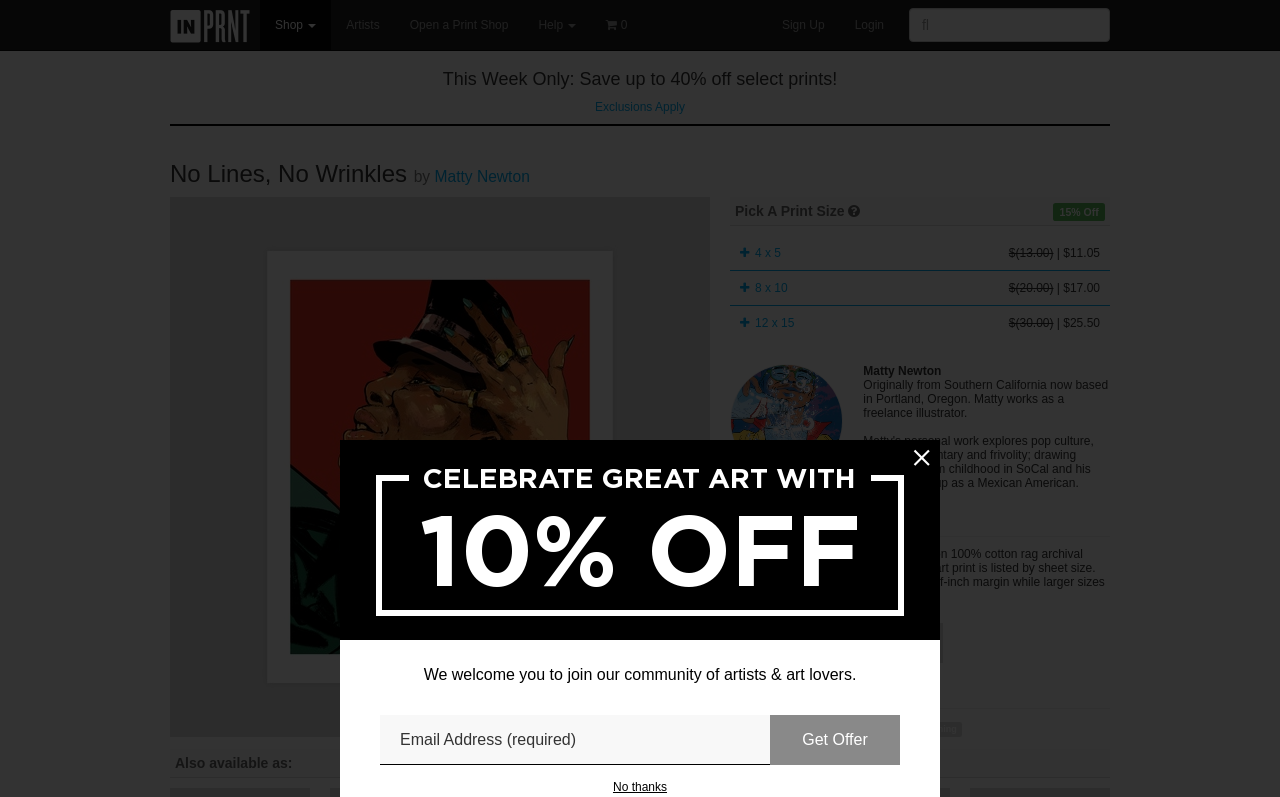Please identify the bounding box coordinates of the clickable region that I should interact with to perform the following instruction: "Sign up for an account". The coordinates should be expressed as four float numbers between 0 and 1, i.e., [left, top, right, bottom].

[0.599, 0.0, 0.656, 0.063]